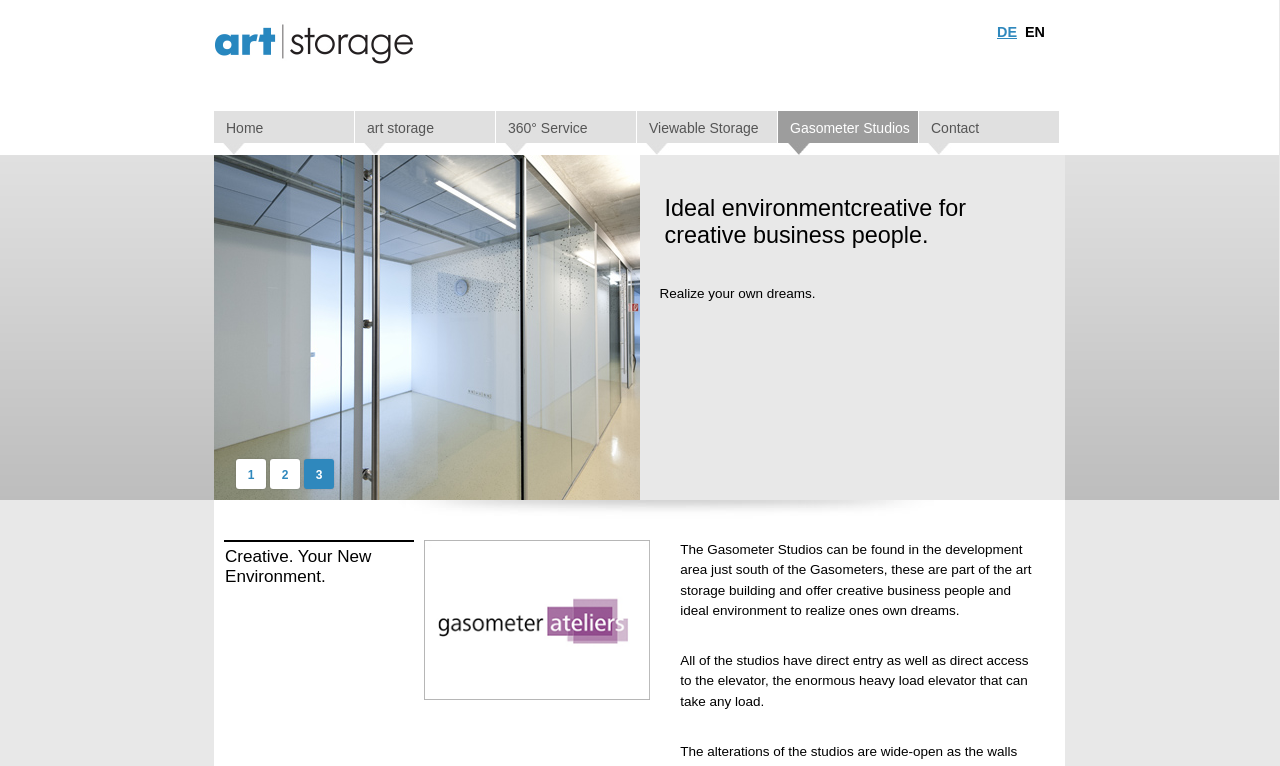What is the feature of the elevator in the studio?
From the image, respond with a single word or phrase.

Can take any load